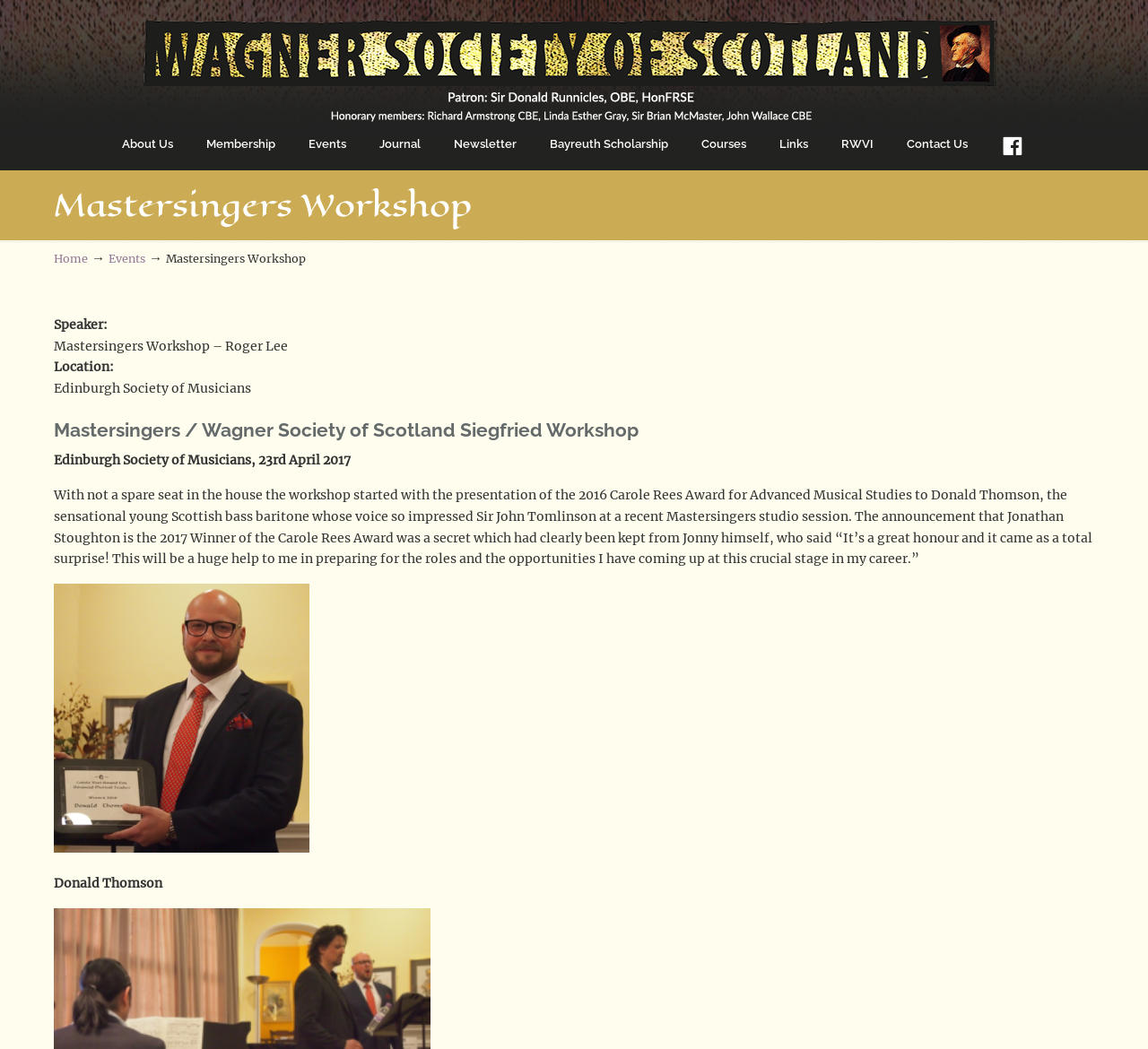Please identify the coordinates of the bounding box that should be clicked to fulfill this instruction: "Check the details of the Siegfried Workshop".

[0.047, 0.398, 0.953, 0.423]